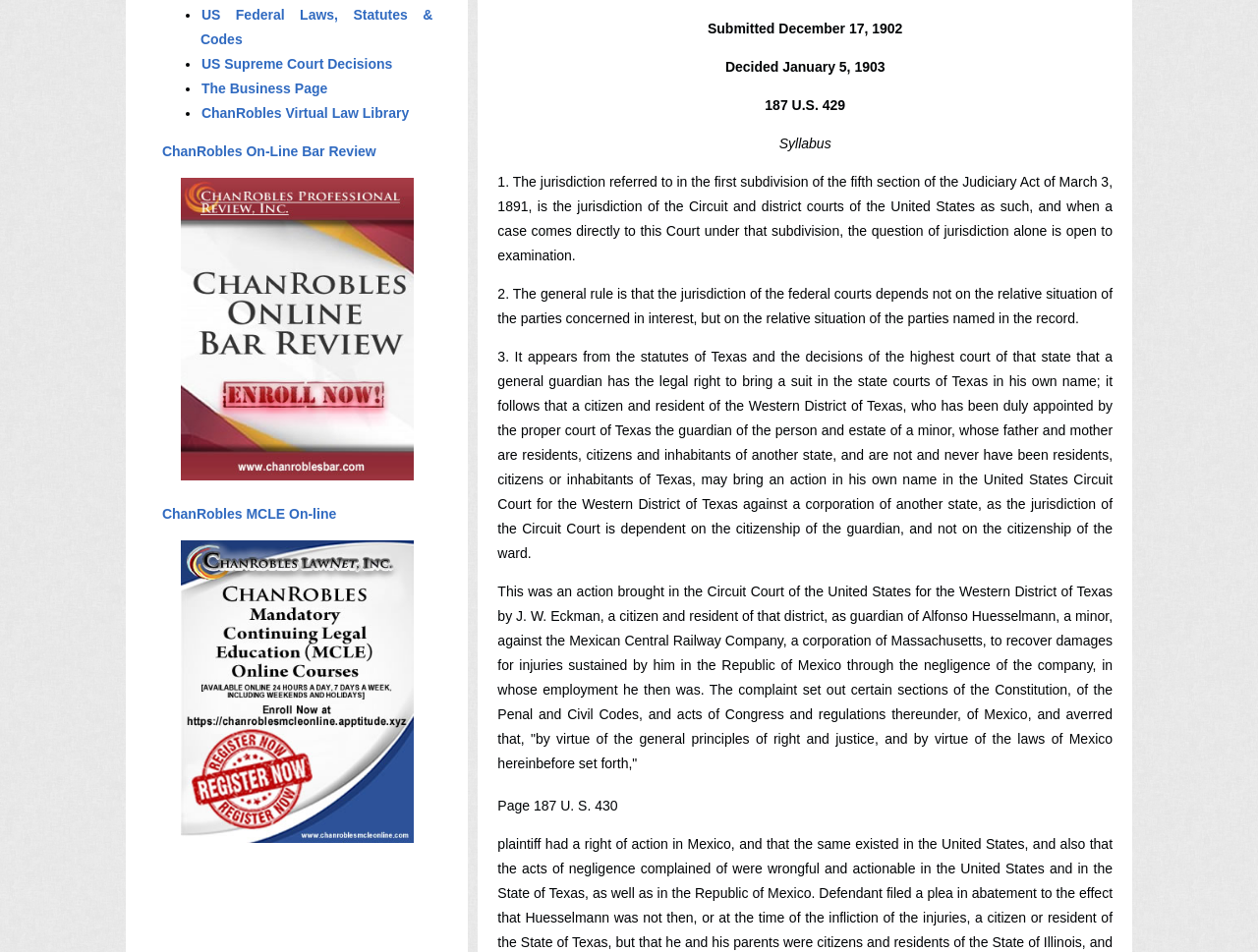From the webpage screenshot, predict the bounding box of the UI element that matches this description: "ChanRobles On-Line Bar Review".

[0.128, 0.151, 0.3, 0.167]